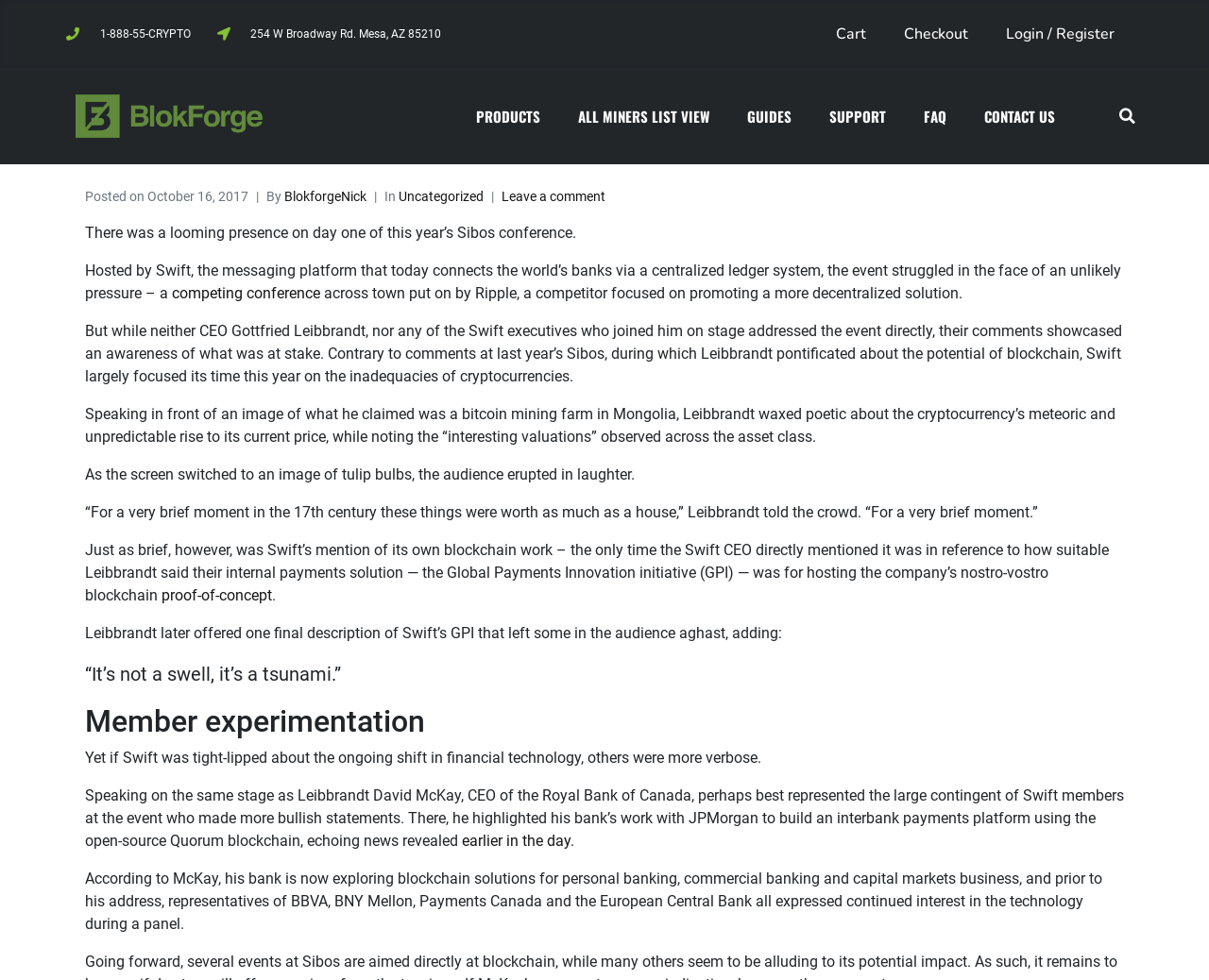What is the address of BlokForge?
Based on the visual, give a brief answer using one word or a short phrase.

254 W Broadway Rd. Mesa, AZ 85210